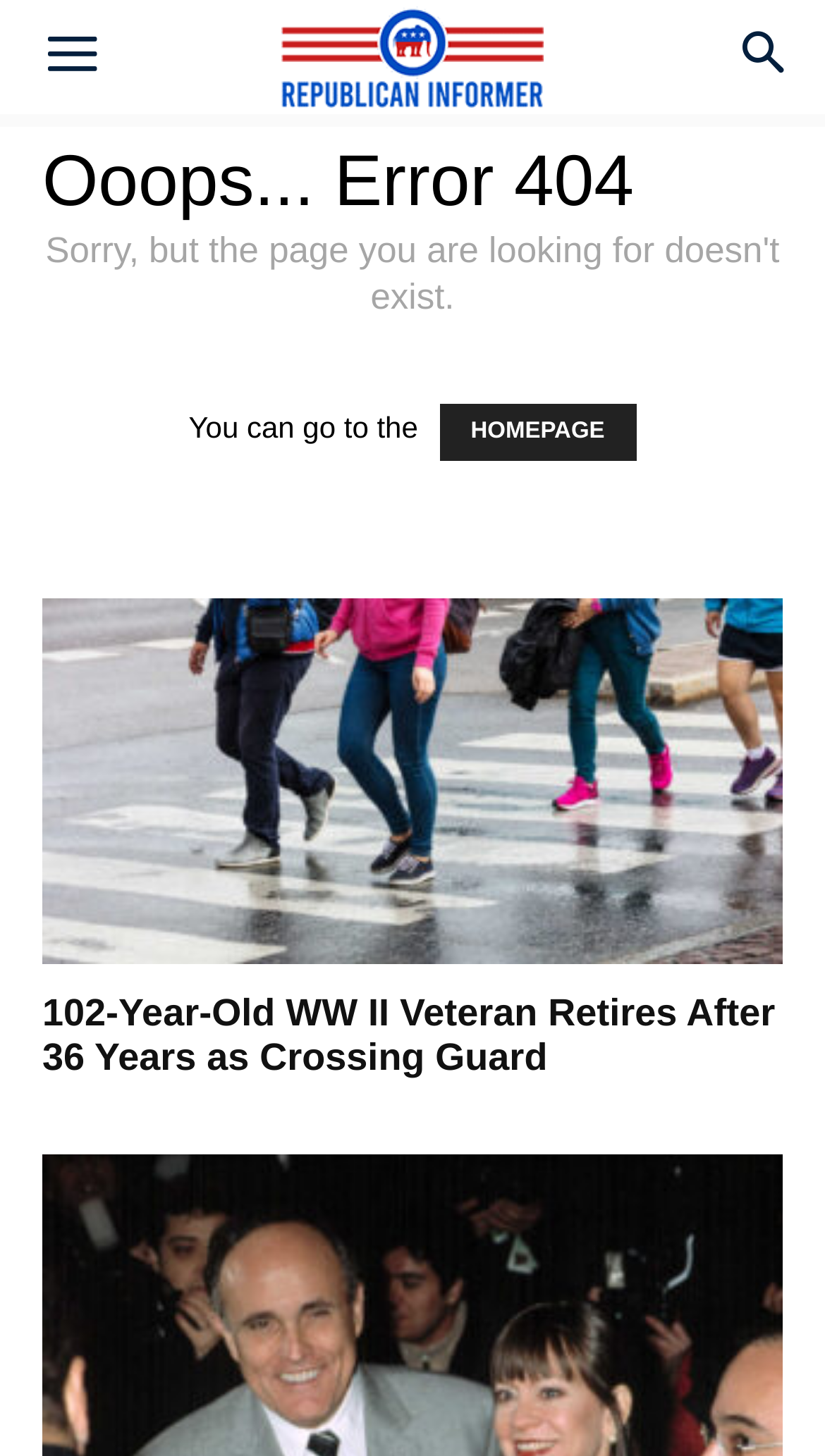What is the alternative action suggested on the page?
Please answer the question with as much detail and depth as you can.

The StaticText element suggests 'You can go to the' and provides a link to 'HOMEPAGE', implying that users can navigate to the homepage as an alternative action.